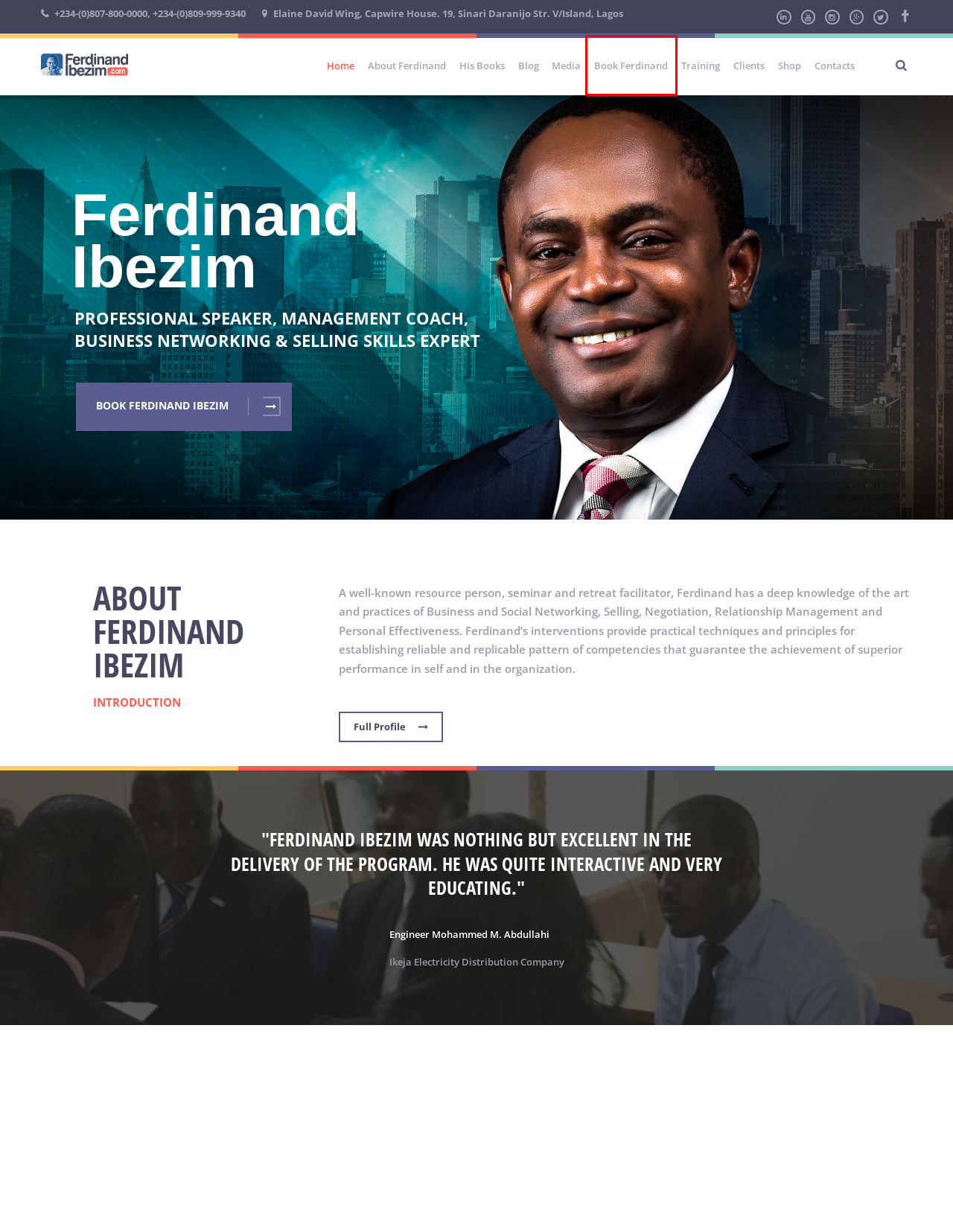You have a screenshot of a webpage with a red rectangle bounding box around an element. Identify the best matching webpage description for the new page that appears after clicking the element in the bounding box. The descriptions are:
A. Products – Ferdinand Ibezim | Author. Resource Person. Seminar and Retreat Facilitator
B. Clients – Ferdinand Ibezim | Author. Resource Person. Seminar and Retreat Facilitator
C. Contacts – Ferdinand Ibezim | Author. Resource Person. Seminar and Retreat Facilitator
D. His Books – Ferdinand Ibezim | Author. Resource Person. Seminar and Retreat Facilitator
E. Training – Ferdinand Ibezim | Author. Resource Person. Seminar and Retreat Facilitator
F. About Ferdinand – Ferdinand Ibezim | Author. Resource Person. Seminar and Retreat Facilitator
G. Media – Ferdinand Ibezim | Author. Resource Person. Seminar and Retreat Facilitator
H. Book Ferdinand – Ferdinand Ibezim | Author. Resource Person. Seminar and Retreat Facilitator

H